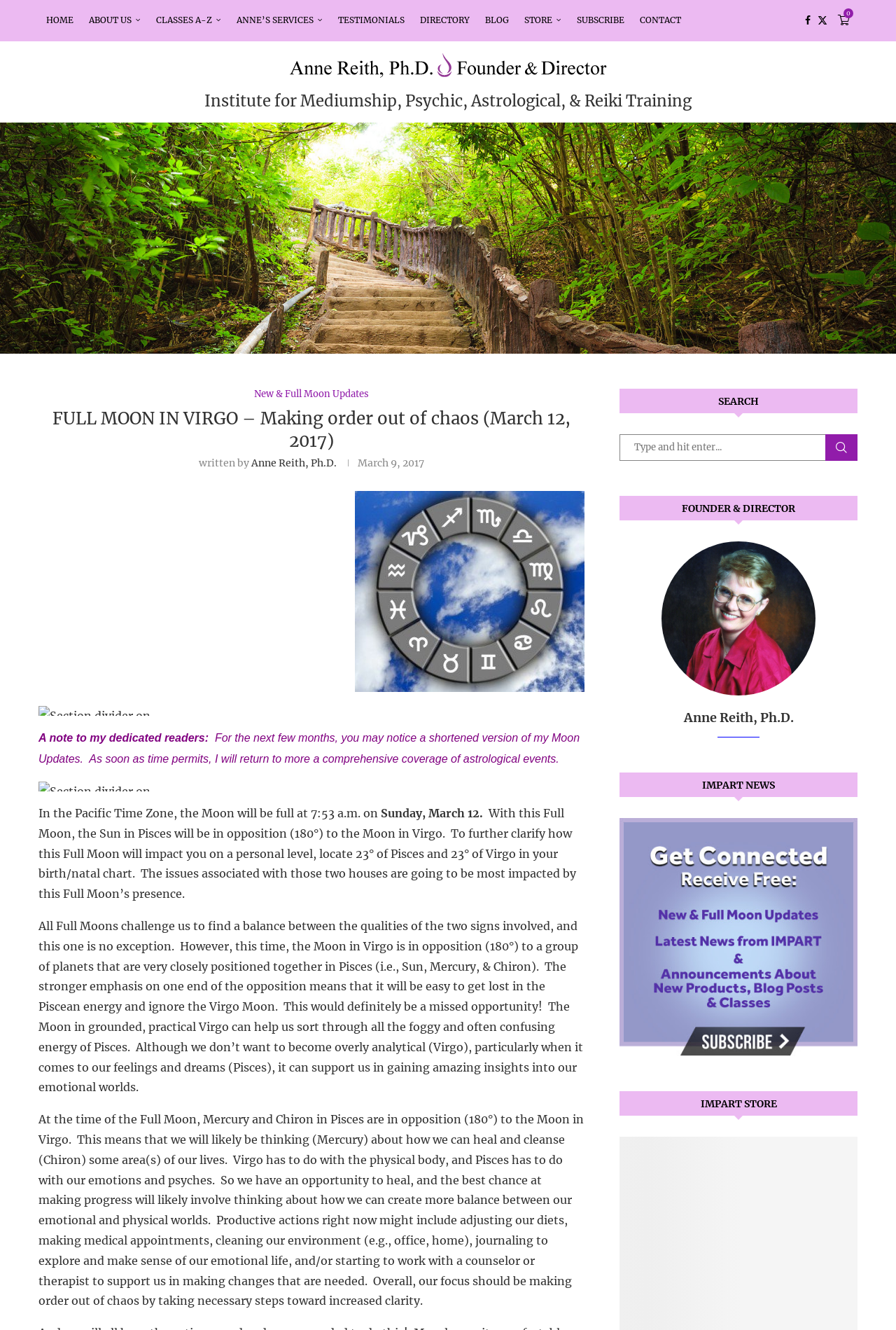What is the purpose of the Moon in Virgo?
Please give a detailed and elaborate answer to the question based on the image.

I found the answer by reading the article and finding the sentence that mentions the Moon in Virgo can help us sort through all the foggy and often confusing energy of Pisces.